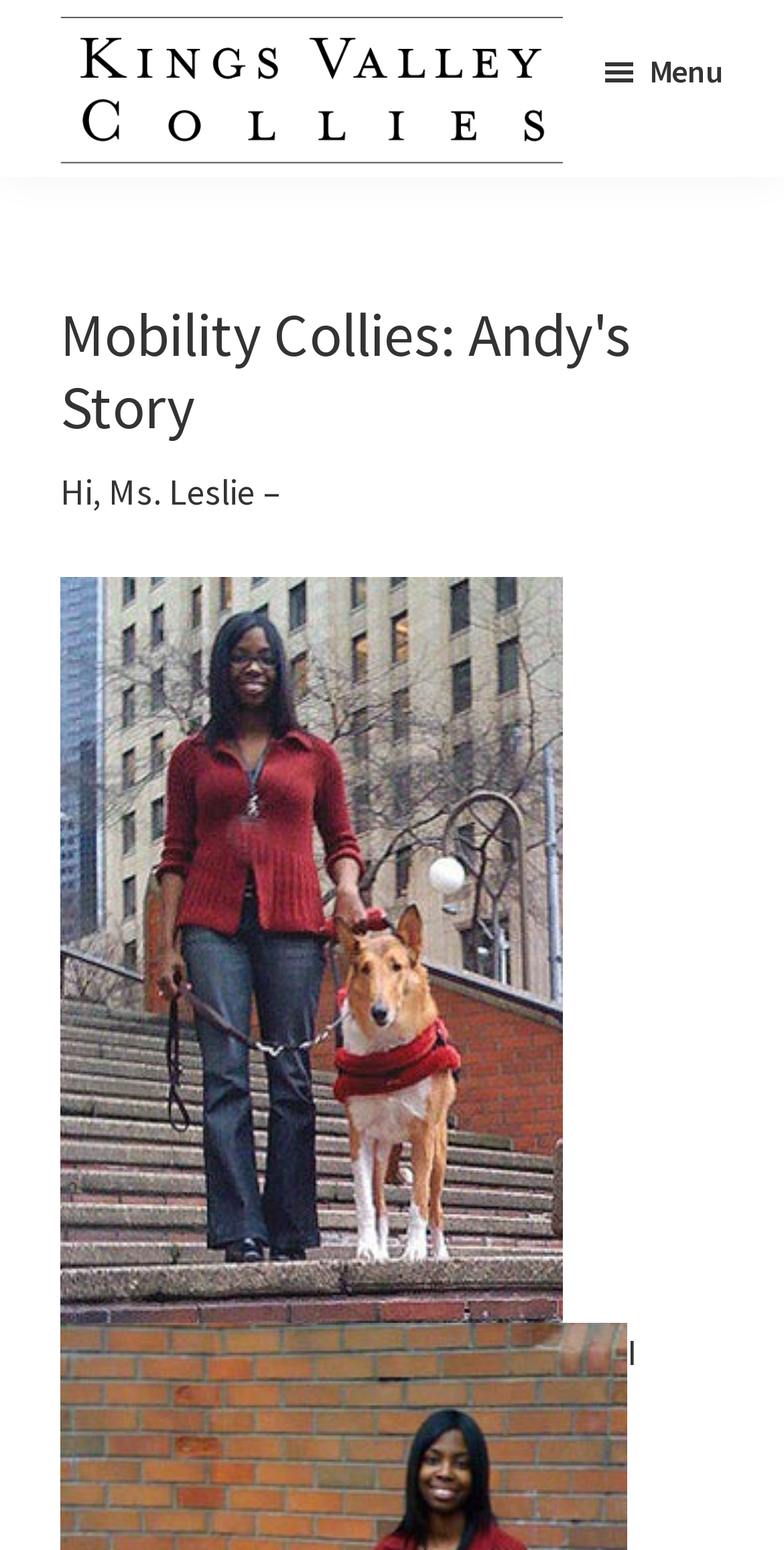What is the name of the organization?
Provide a detailed answer to the question using information from the image.

I found the answer by looking at the link element with the text 'Kings Valley Collies' and an image with the same name, which suggests that it is the name of the organization.